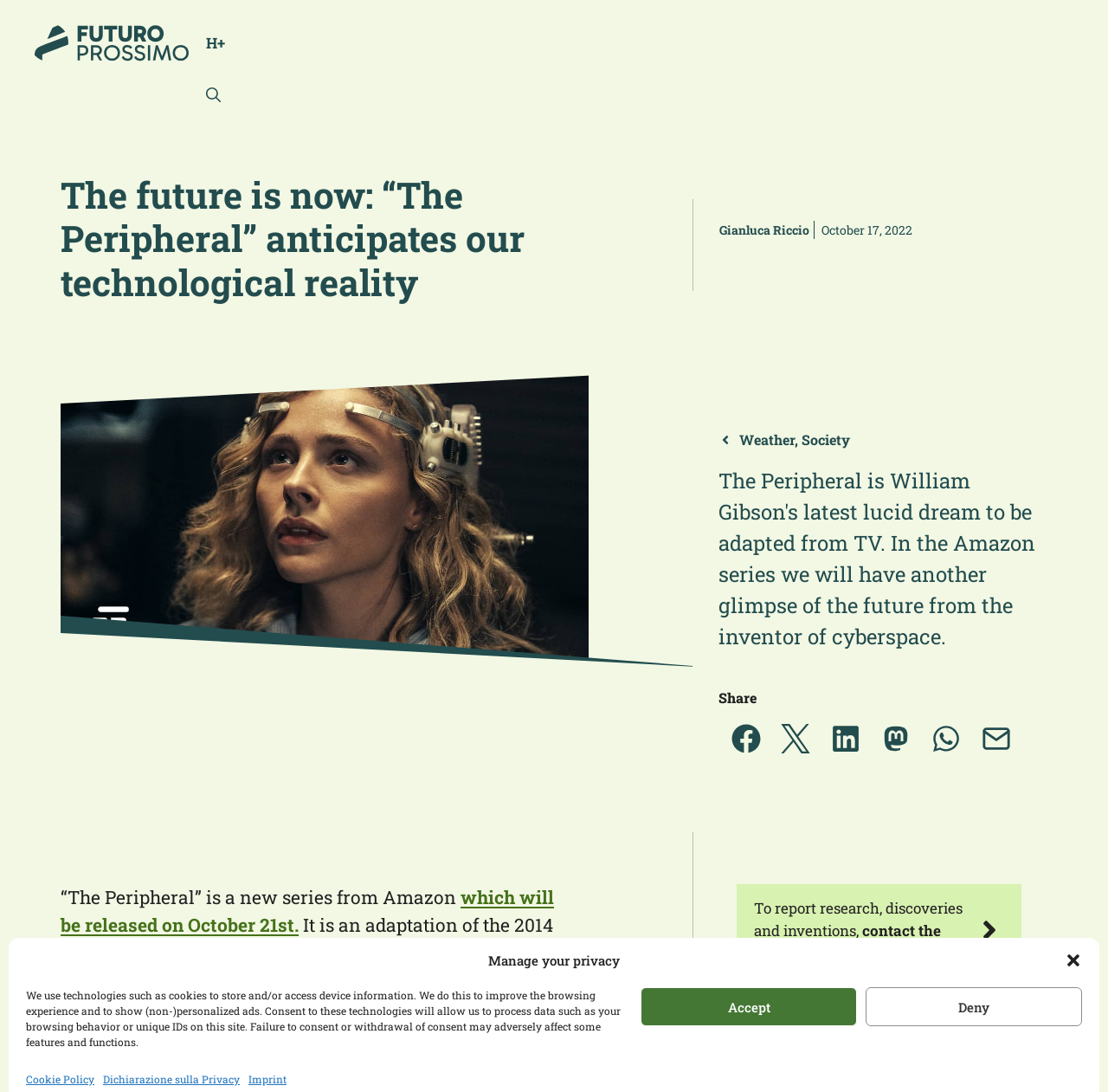Please identify the coordinates of the bounding box that should be clicked to fulfill this instruction: "Contact the editorial team".

[0.665, 0.81, 0.922, 0.894]